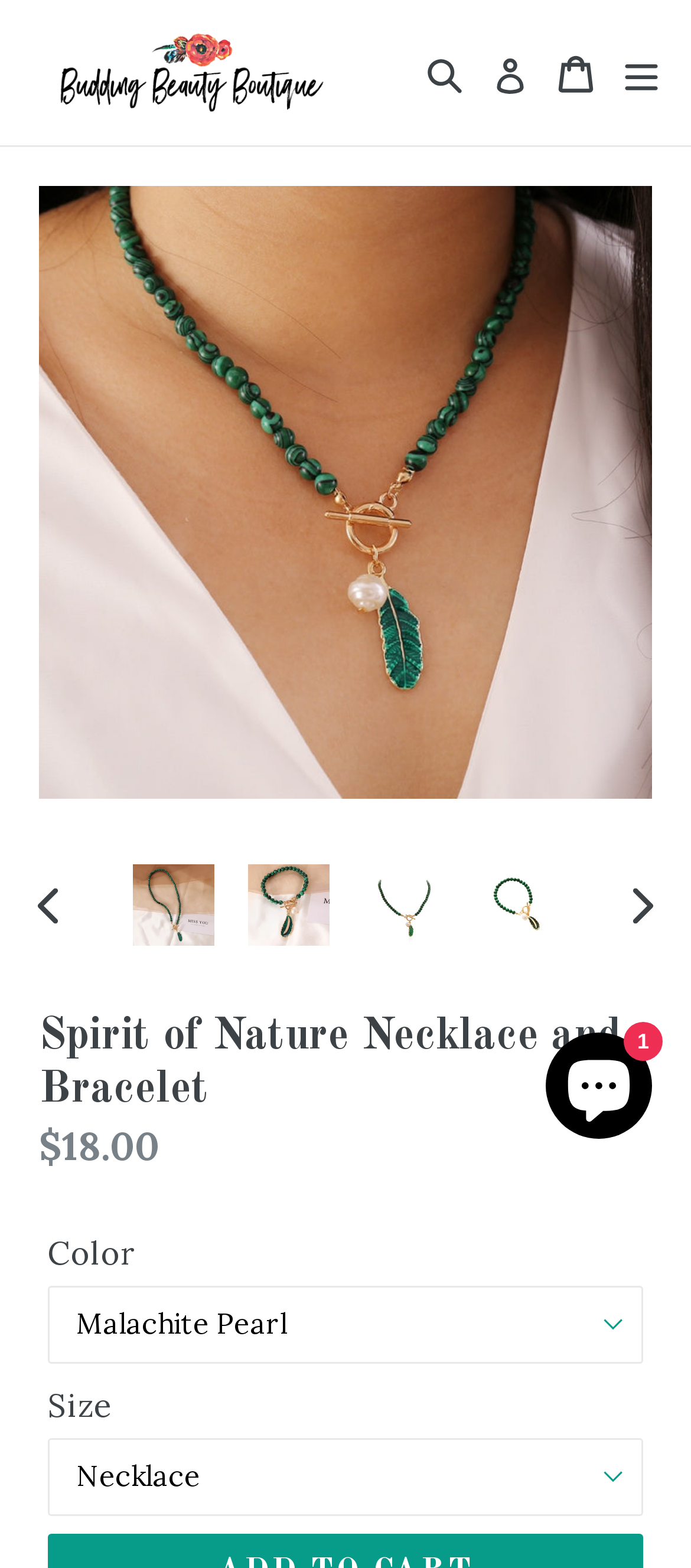Can you find the bounding box coordinates of the area I should click to execute the following instruction: "Click the 'Cart' link"?

[0.792, 0.008, 0.874, 0.085]